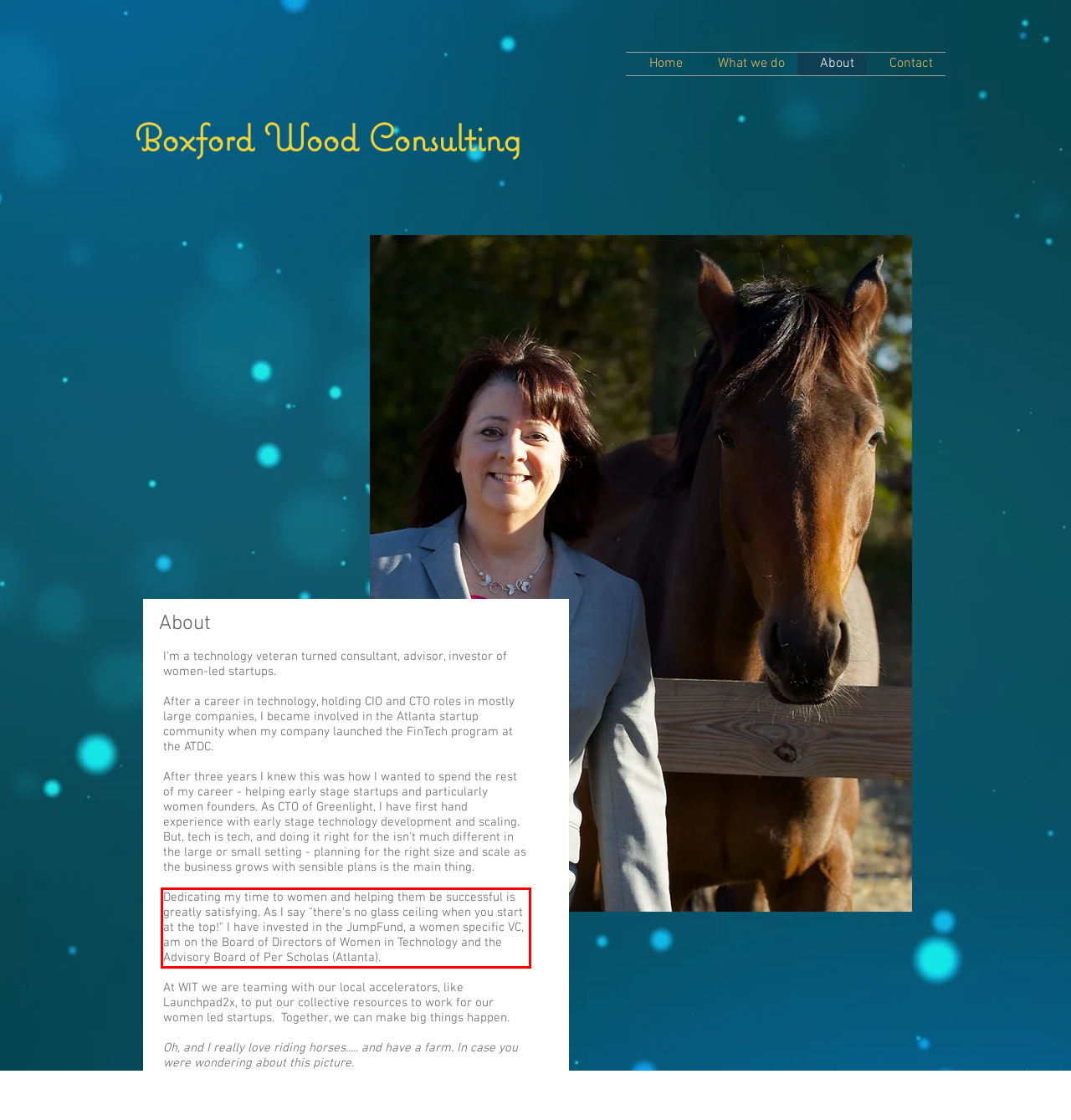You are presented with a webpage screenshot featuring a red bounding box. Perform OCR on the text inside the red bounding box and extract the content.

Dedicating my time to women and helping them be successful is greatly satisfying. As I say "there's no glass ceiling when you start at the top!" I have invested in the JumpFund, a women specific VC, am on the Board of Directors of Women in Technology and the Advisory Board of Per Scholas (Atlanta).